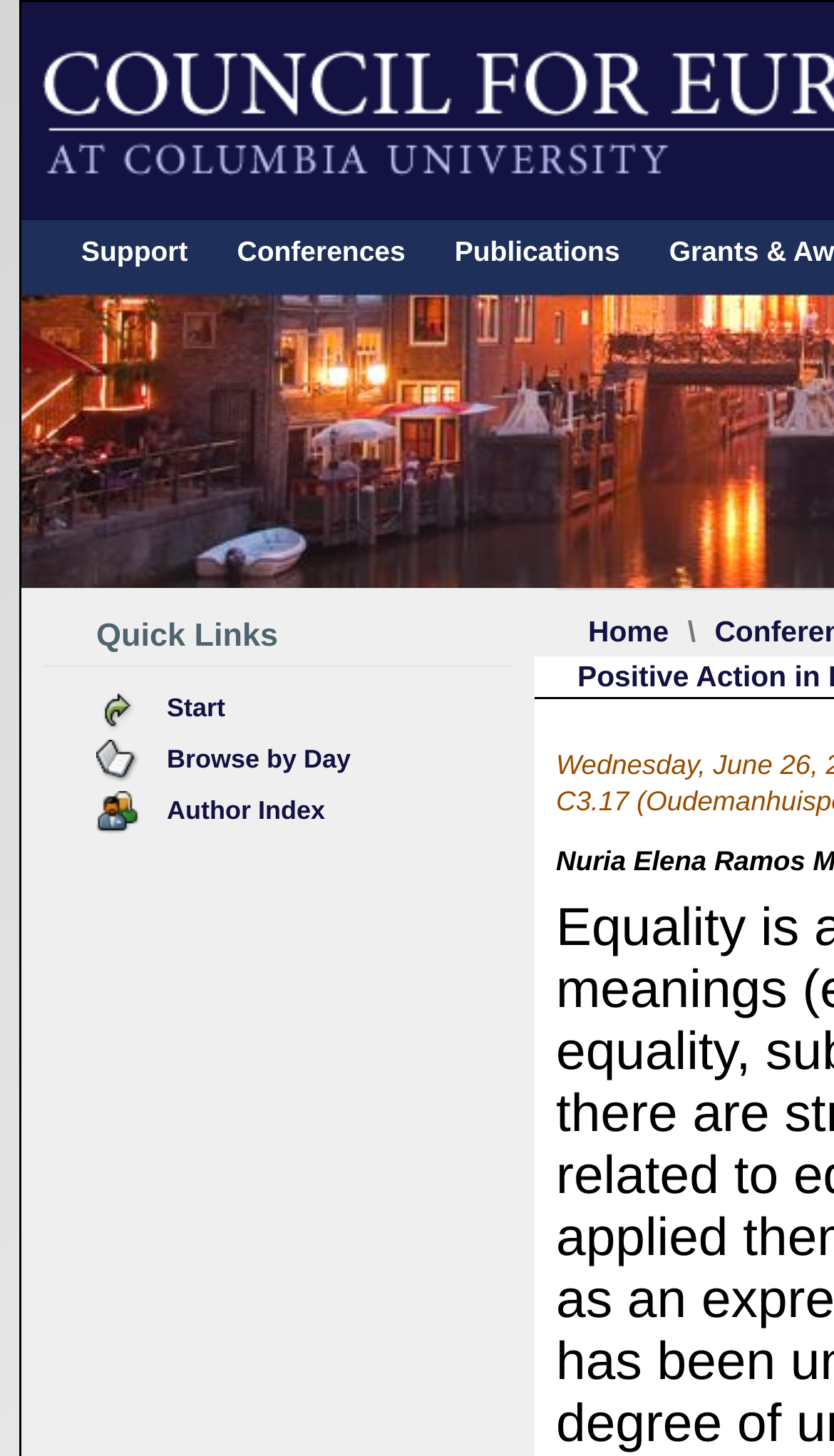How many images are there in the quick links section?
Please answer the question with a single word or phrase, referencing the image.

3